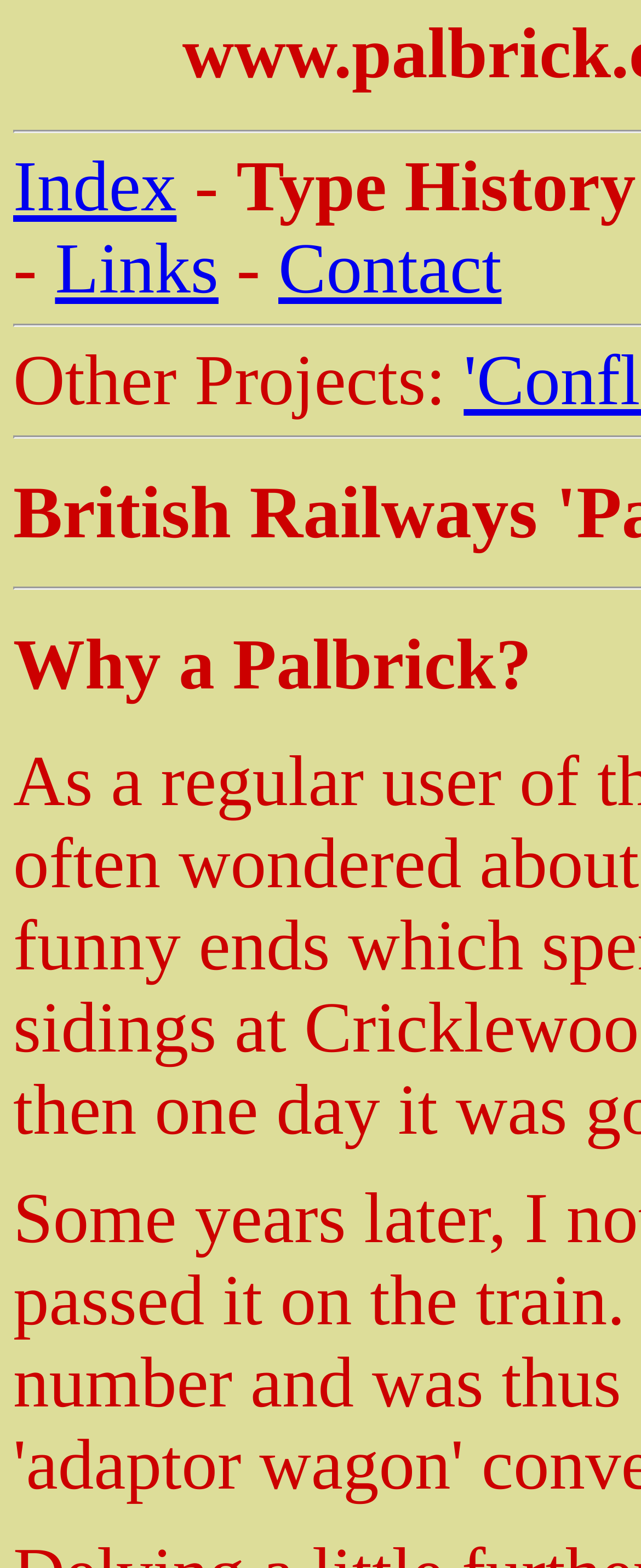Identify the bounding box coordinates for the UI element described by the following text: "Index". Provide the coordinates as four float numbers between 0 and 1, in the format [left, top, right, bottom].

[0.021, 0.095, 0.275, 0.145]